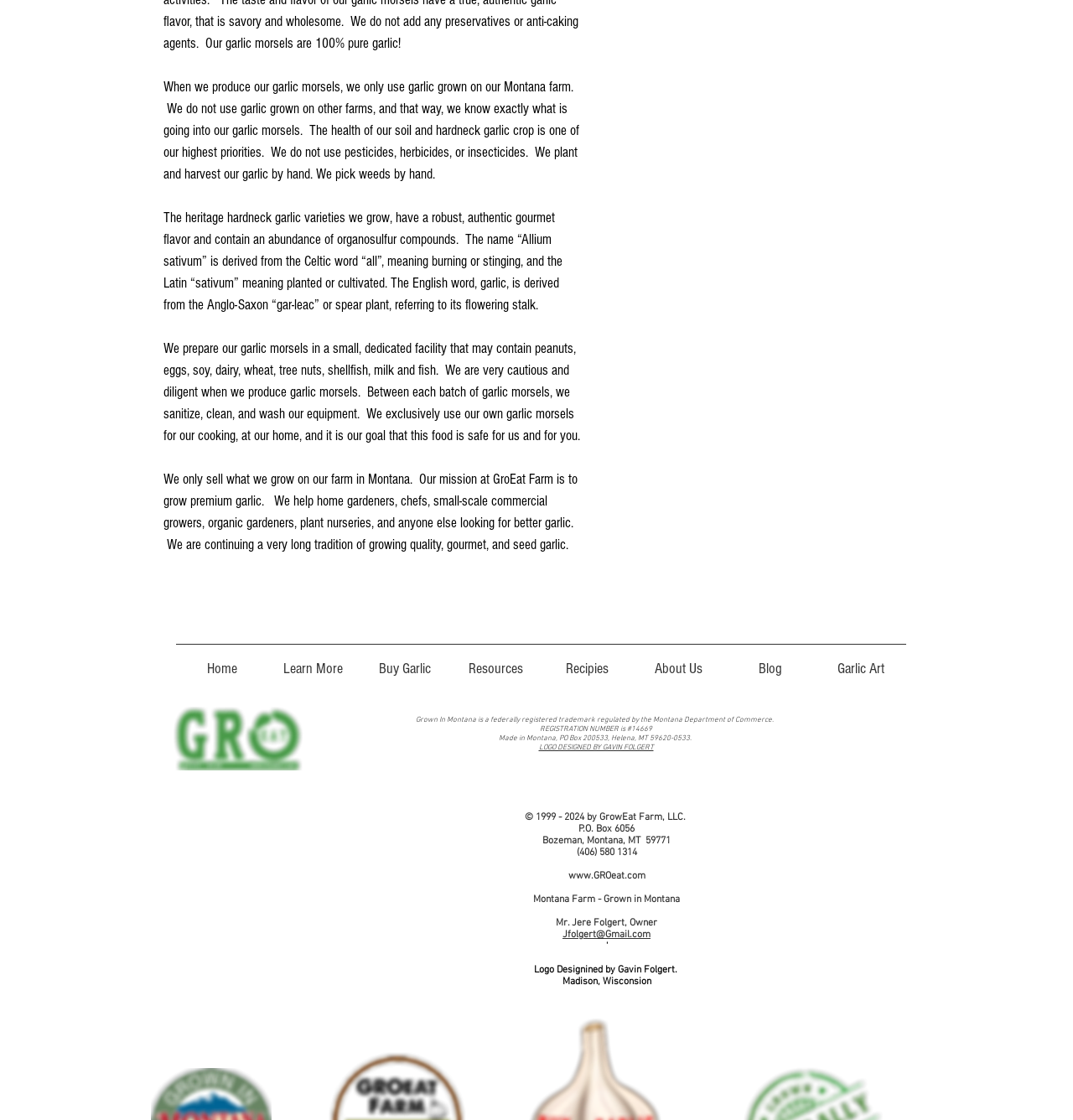What is the name of the owner?
Craft a detailed and extensive response to the question.

The text 'Mr. Jere Folgert, Owner' clearly indicates that Mr. Jere Folgert is the owner of the farm or company.